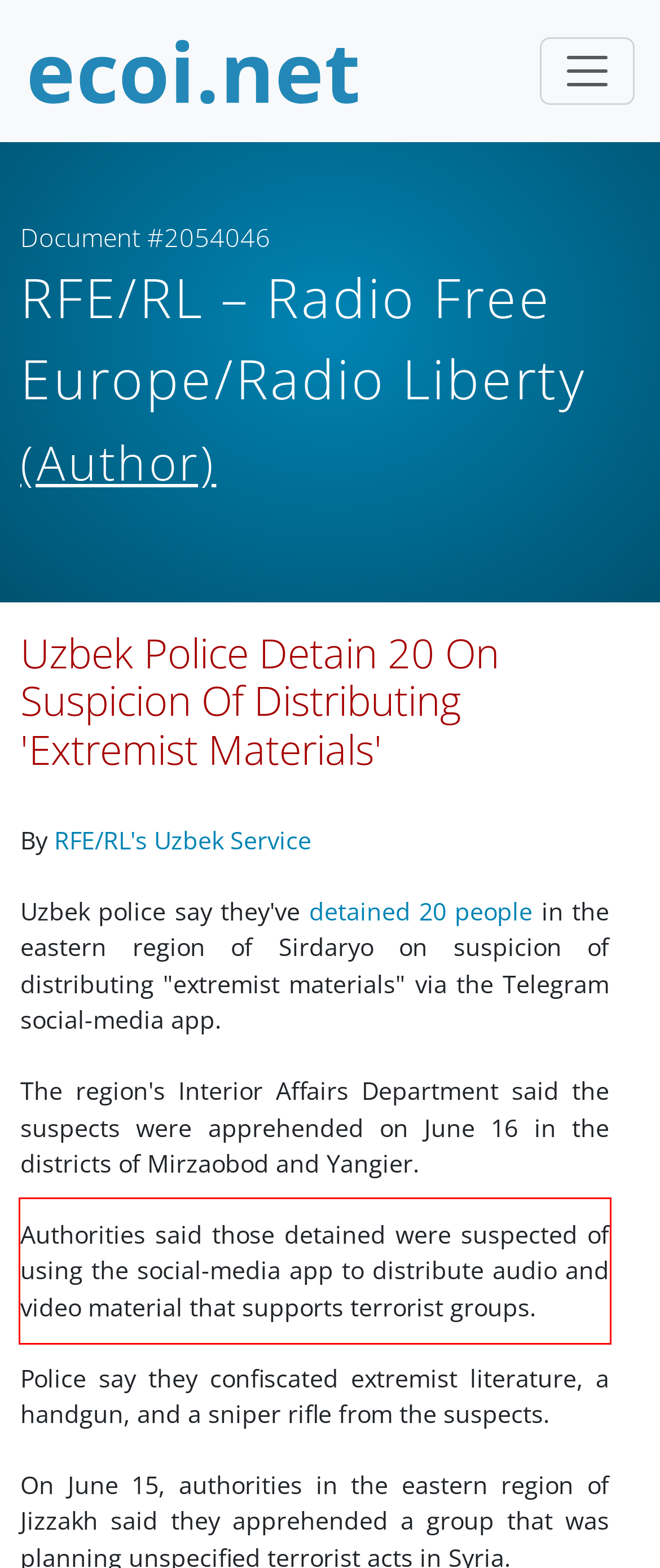By examining the provided screenshot of a webpage, recognize the text within the red bounding box and generate its text content.

Authorities said those detained were suspected of using the social-media app to distribute audio and video material that supports terrorist groups.